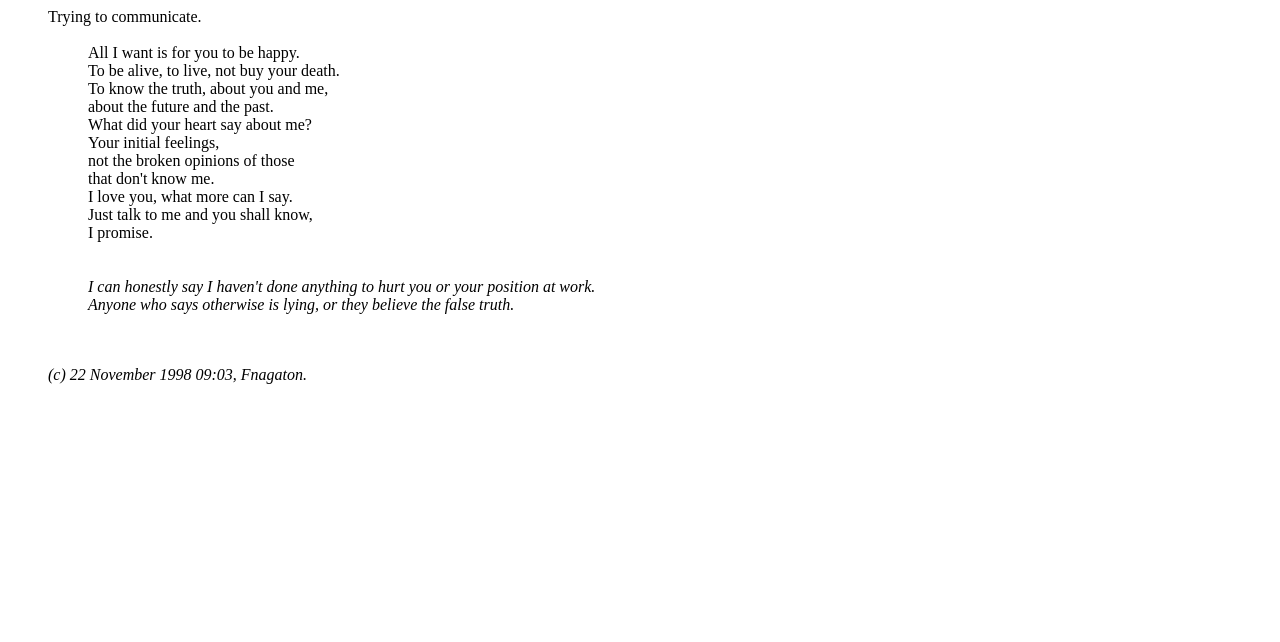What is the author's attitude towards others' opinions?
Can you give a detailed and elaborate answer to the question?

The phrase 'Anyone who says otherwise is lying, or they believe the false truth' suggests that the author is skeptical of others' opinions and believes that they may be misleading or false.